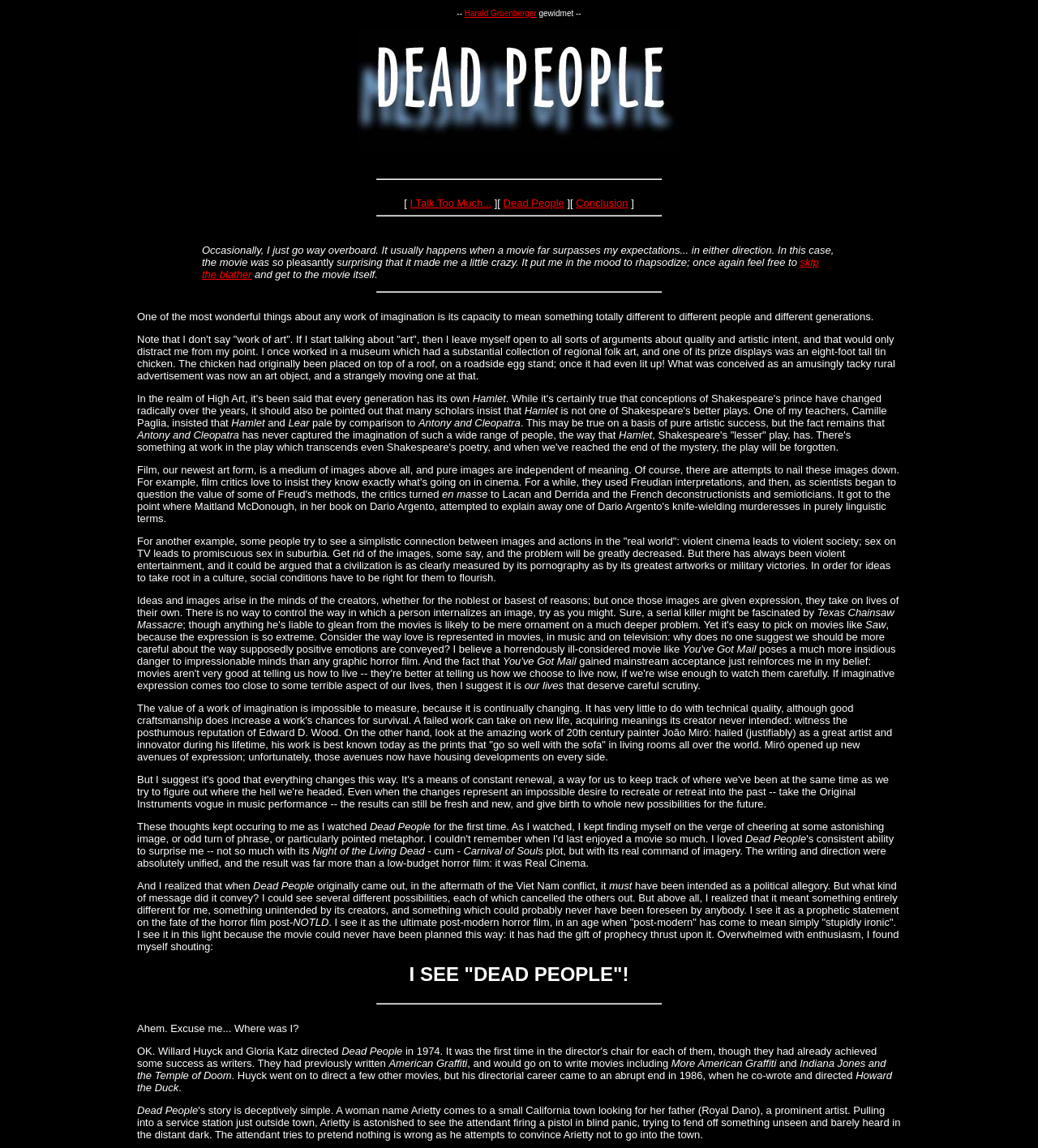Answer the question using only a single word or phrase: 
What is the text below the last horizontal separator?

OK. Willard Huyck and Gloria Katz directed